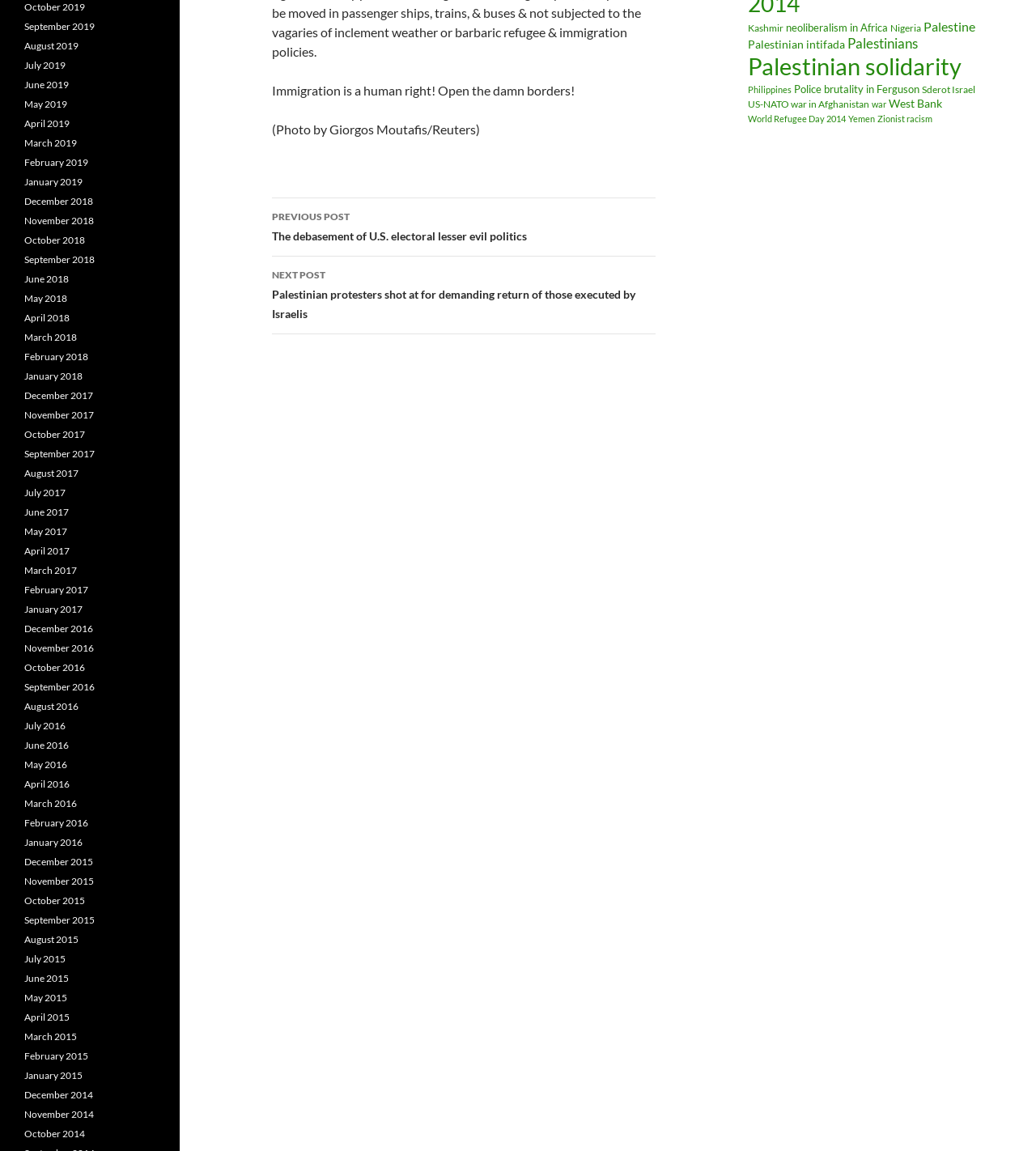Given the element description West Bank, identify the bounding box coordinates for the UI element on the webpage screenshot. The format should be (top-left x, top-left y, bottom-right x, bottom-right y), with values between 0 and 1.

[0.858, 0.084, 0.909, 0.096]